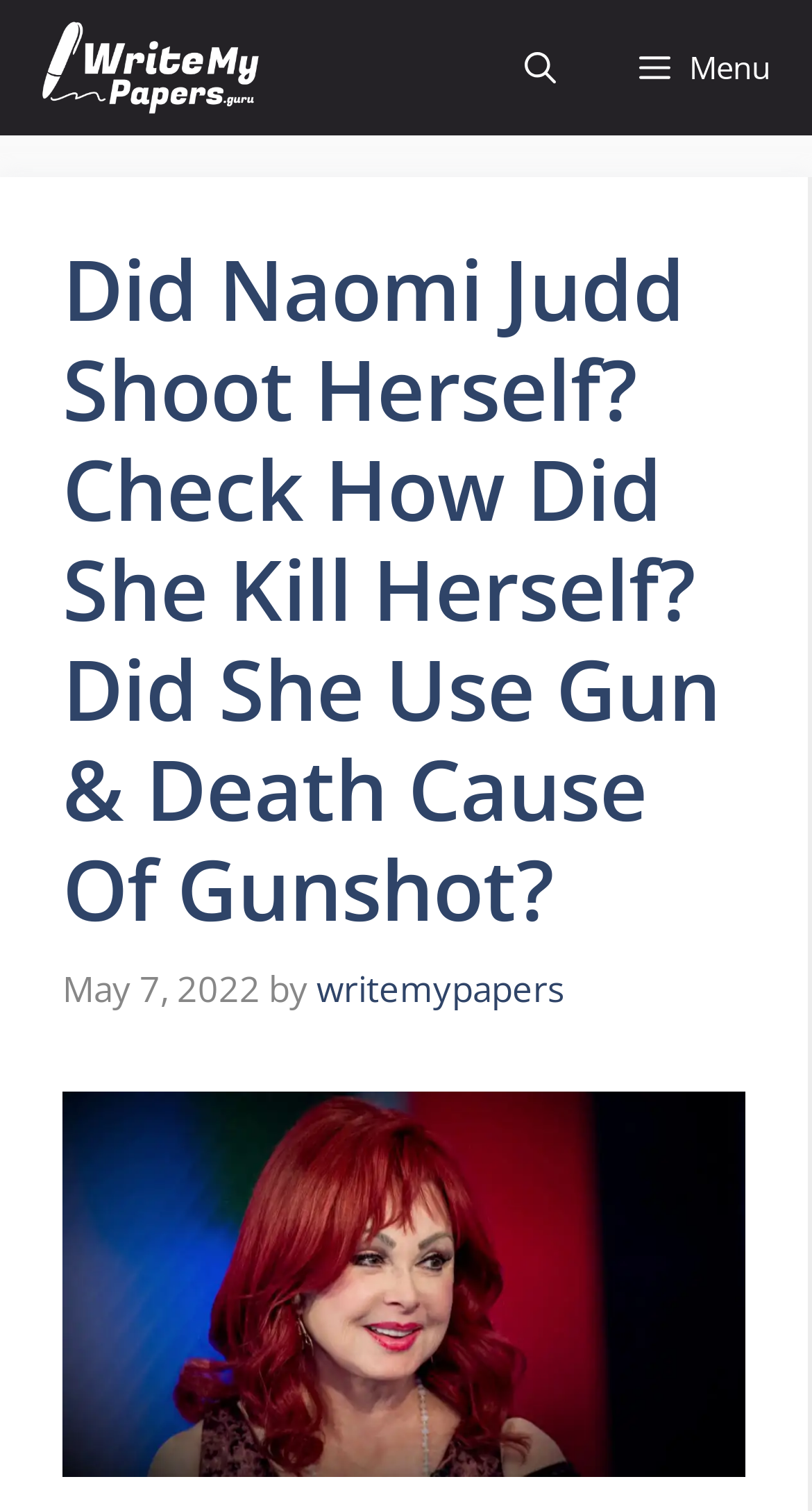Find the bounding box of the UI element described as follows: "writemypapers".

[0.39, 0.638, 0.695, 0.669]